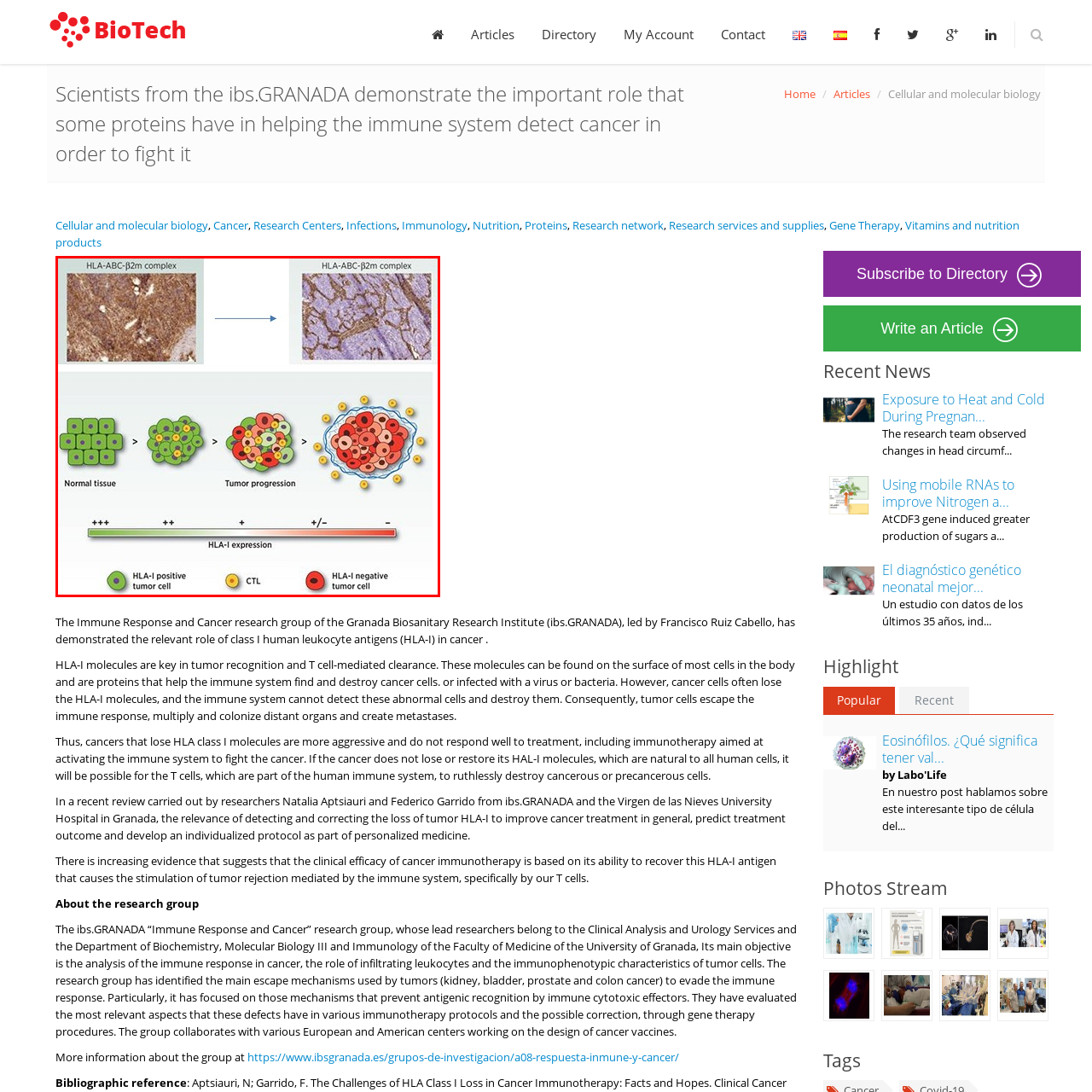Pay attention to the image highlighted by the red border, What is critical for understanding immune evasion in cancer? Please give a one-word or short phrase answer.

Low HLA-I expression